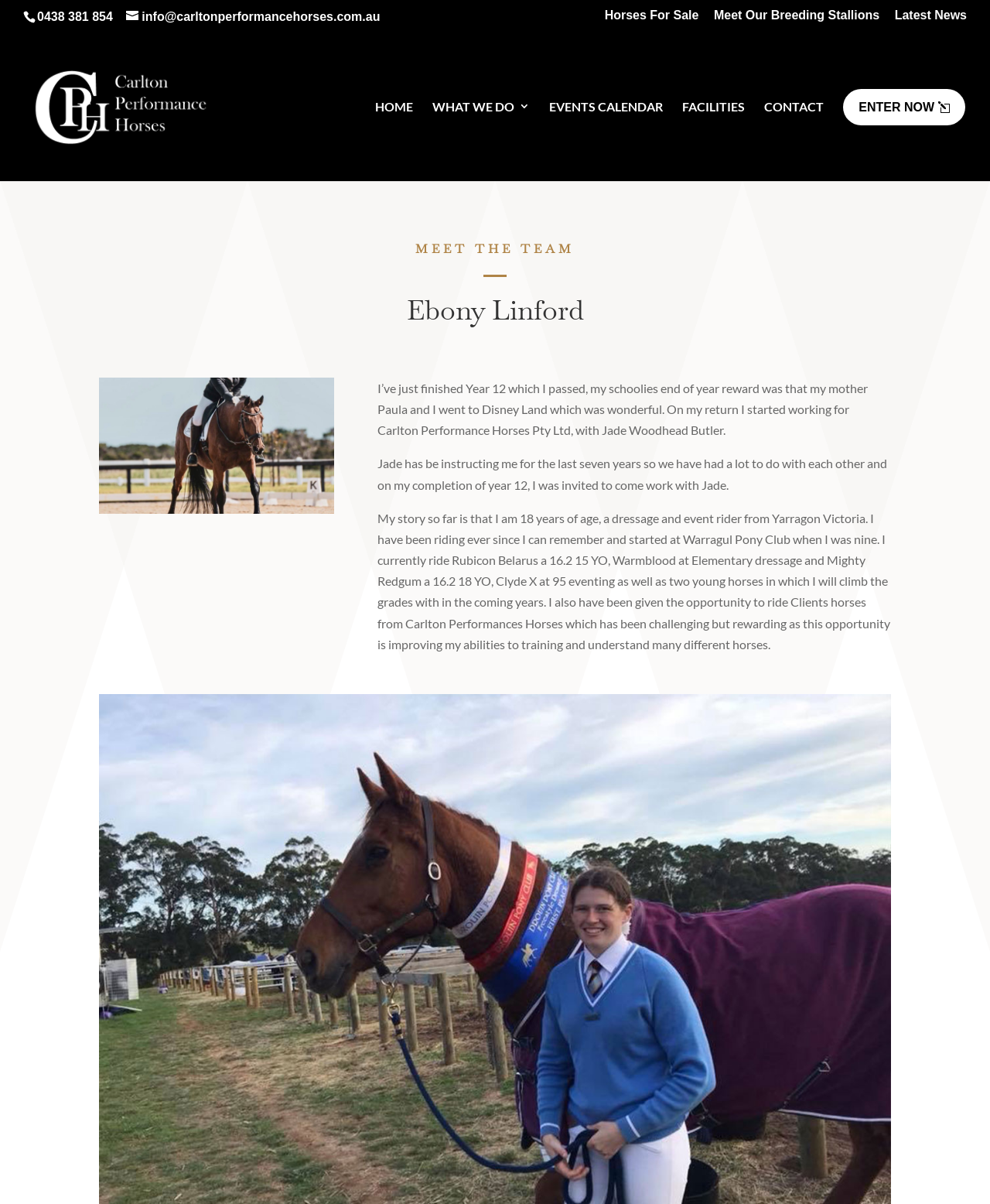Construct a thorough caption encompassing all aspects of the webpage.

The webpage is about Ebony Linford, a team member of Carlton Performance Horses. At the top left corner, there is a phone number "0438 381 854" and an email address "info@carltonperformancehorses.com.au" next to it. On the same line, there are three links to "Horses For Sale", "Meet Our Breeding Stallions", and "Latest News". 

Below these links, there is a logo of Carlton Performance Horses, which is an image with a link to the homepage. Next to the logo, there are several links to different sections of the website, including "HOME", "WHAT WE DO 3", "EVENTS CALENDAR", "FACILITIES", "CONTACT", and "ENTER NOW". 

The main content of the webpage is about Ebony Linford. There is a heading "MEET THE TEAM" followed by a subheading "Ebony Linford". Below the headings, there is a photo of Ebony Linford. 

The webpage then describes Ebony Linford's background and experience. There are three paragraphs of text that tell her story, including her education, her experience with horses, and her current riding activities. The text is positioned below the photo and takes up most of the webpage.